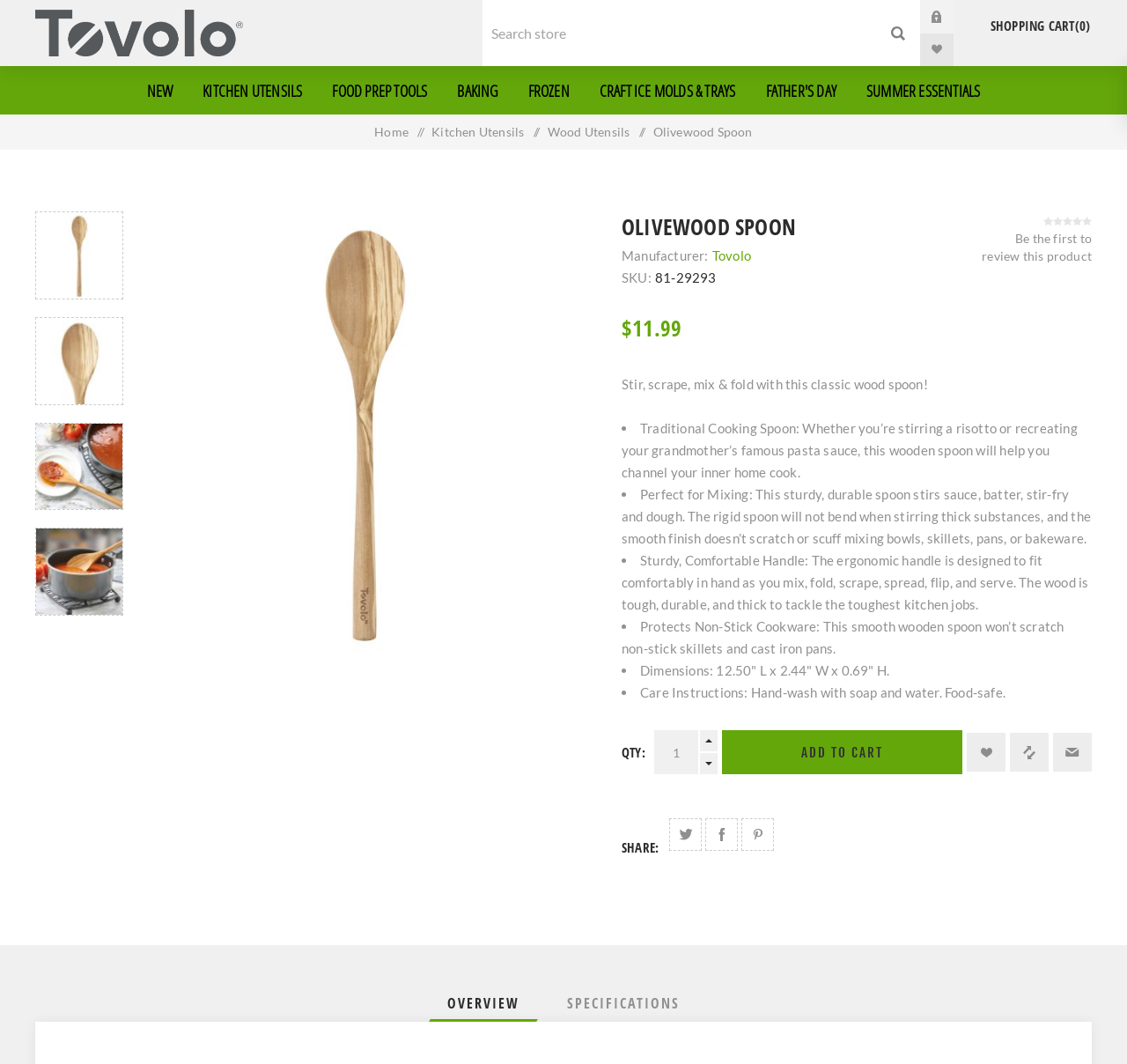What is the brand of the Olivewood Spoon?
Using the information presented in the image, please offer a detailed response to the question.

I found the answer by looking at the 'Manufacturer:' section, which says 'Tovolo'.